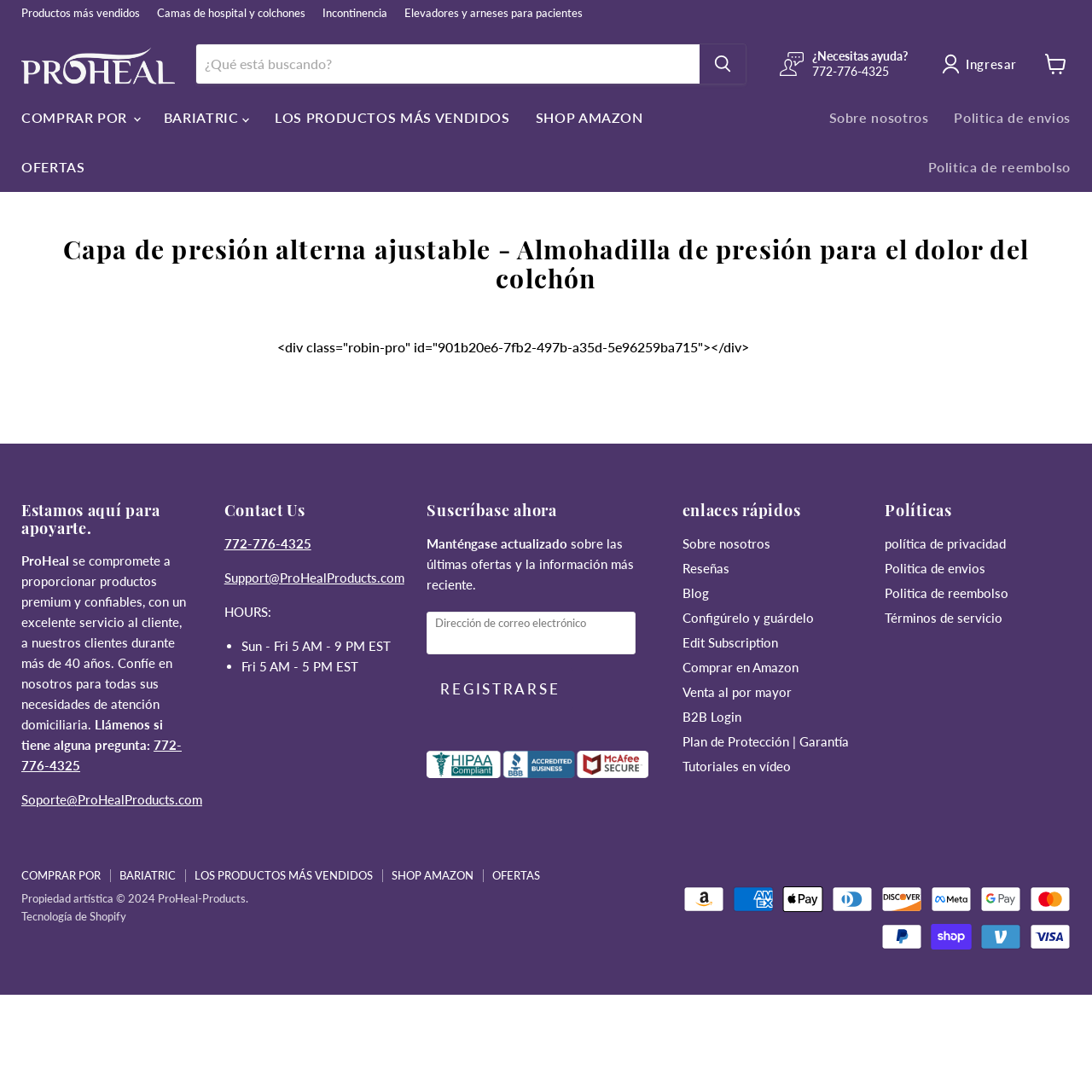Determine the bounding box coordinates of the element that should be clicked to execute the following command: "Search for something".

None